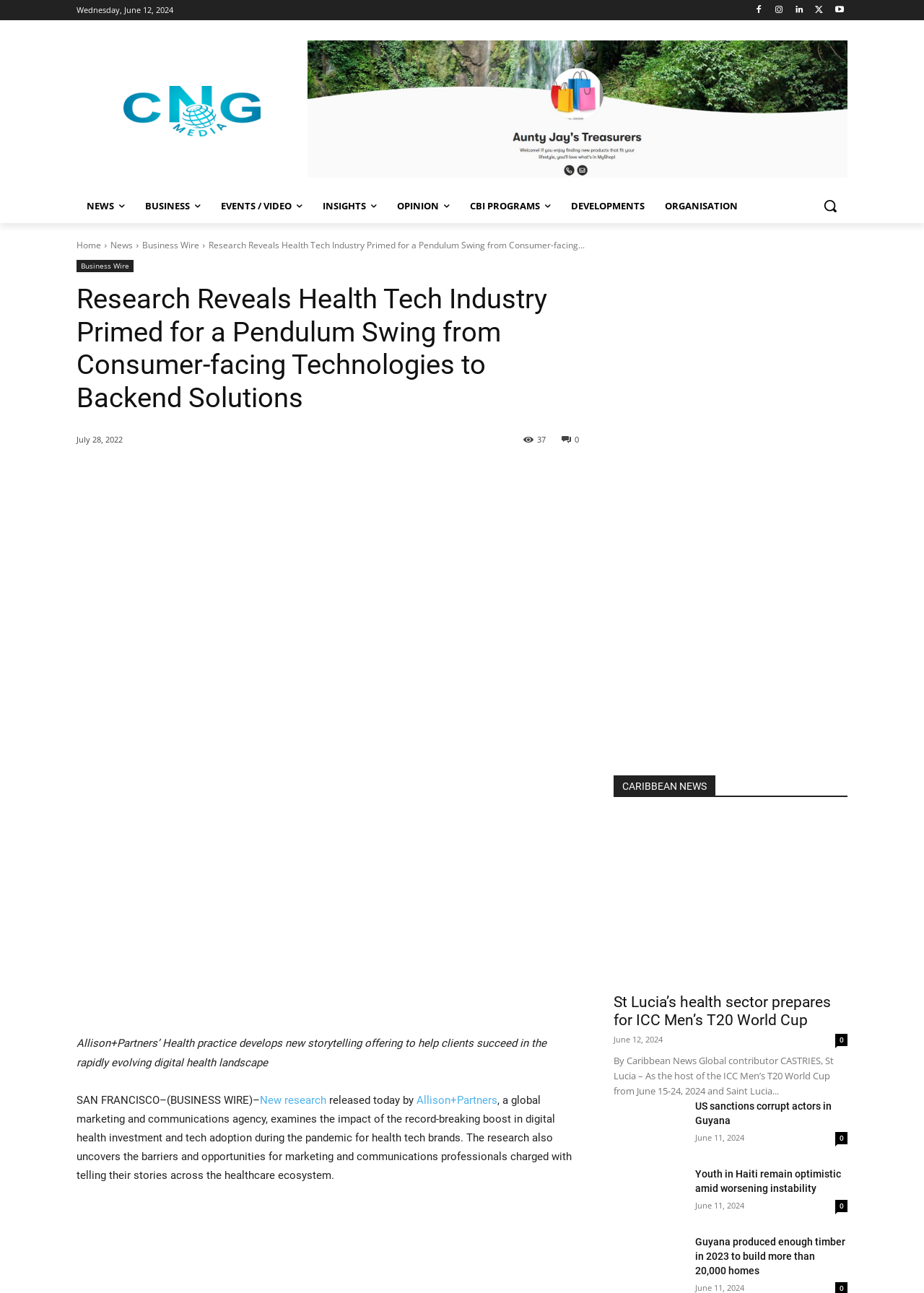Please provide a detailed answer to the question below by examining the image:
How many homes could be built with the timber produced in Guyana in 2023?

I found this information by reading the heading of one of the news articles, which says 'Guyana produced enough timber in 2023 to build more than 20,000 homes'.